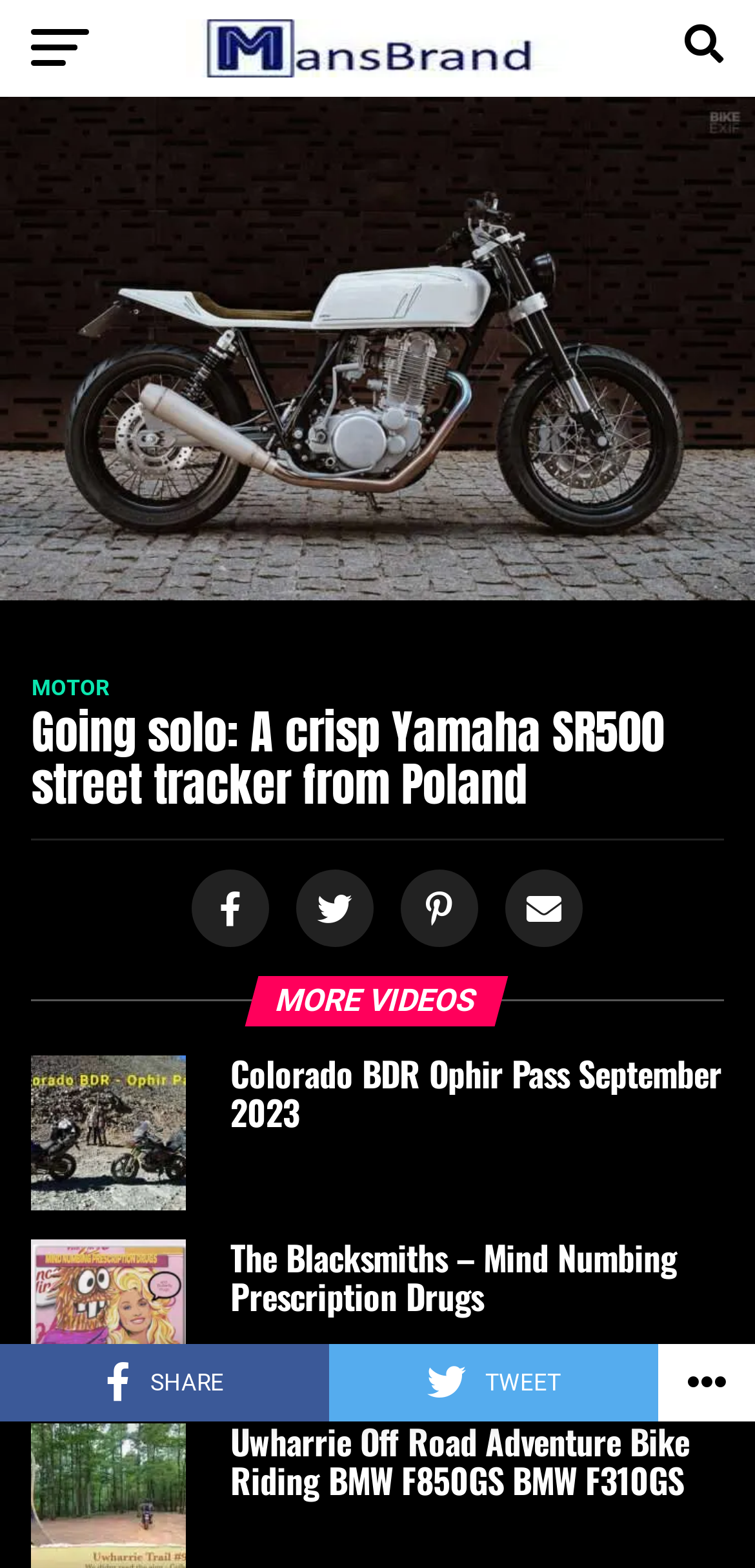Identify the webpage's primary heading and generate its text.

Going solo: A crisp Yamaha SR500 street tracker from Poland